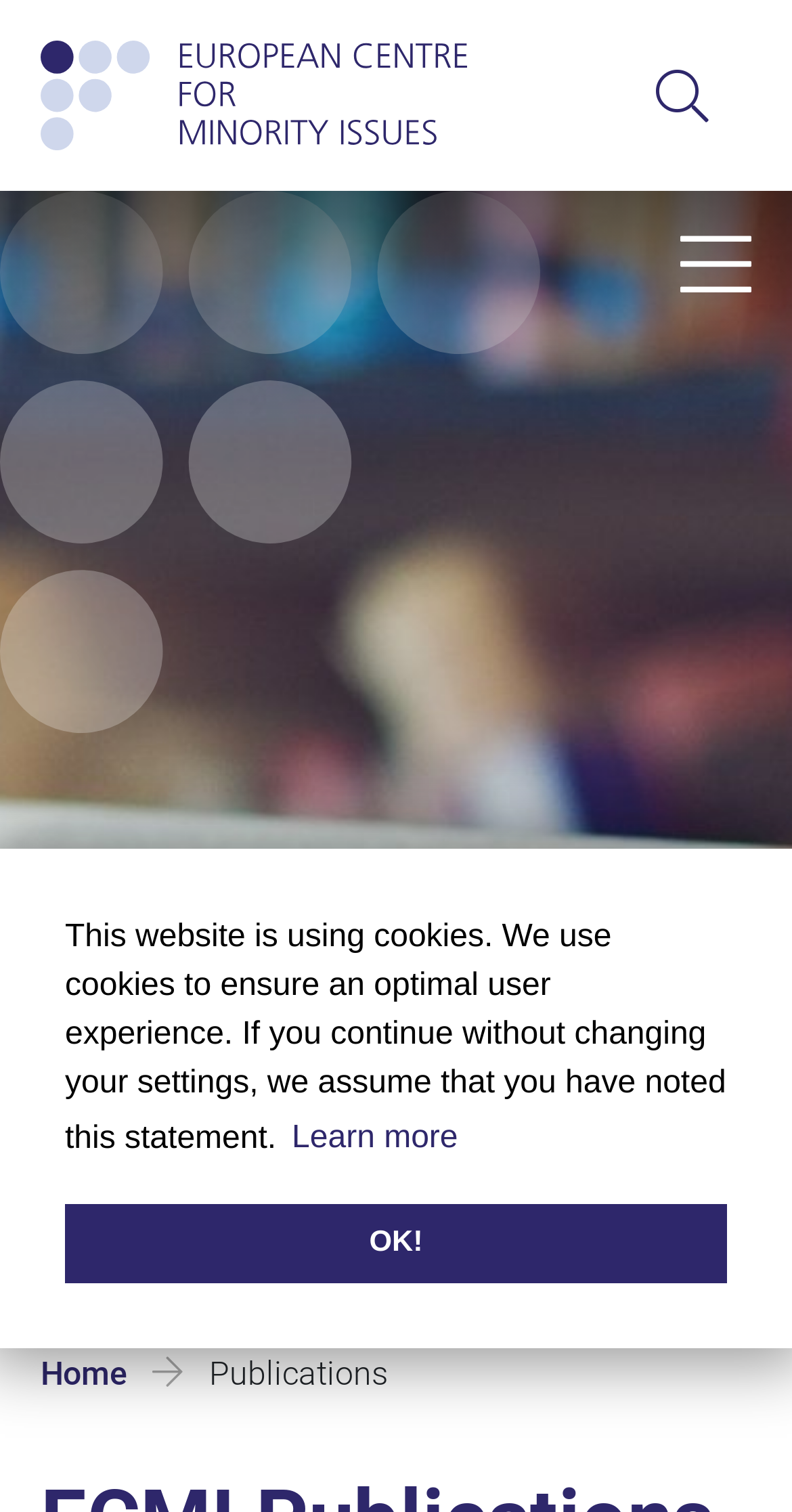Answer the question below using just one word or a short phrase: 
What is the function of the search textbox?

To search the website